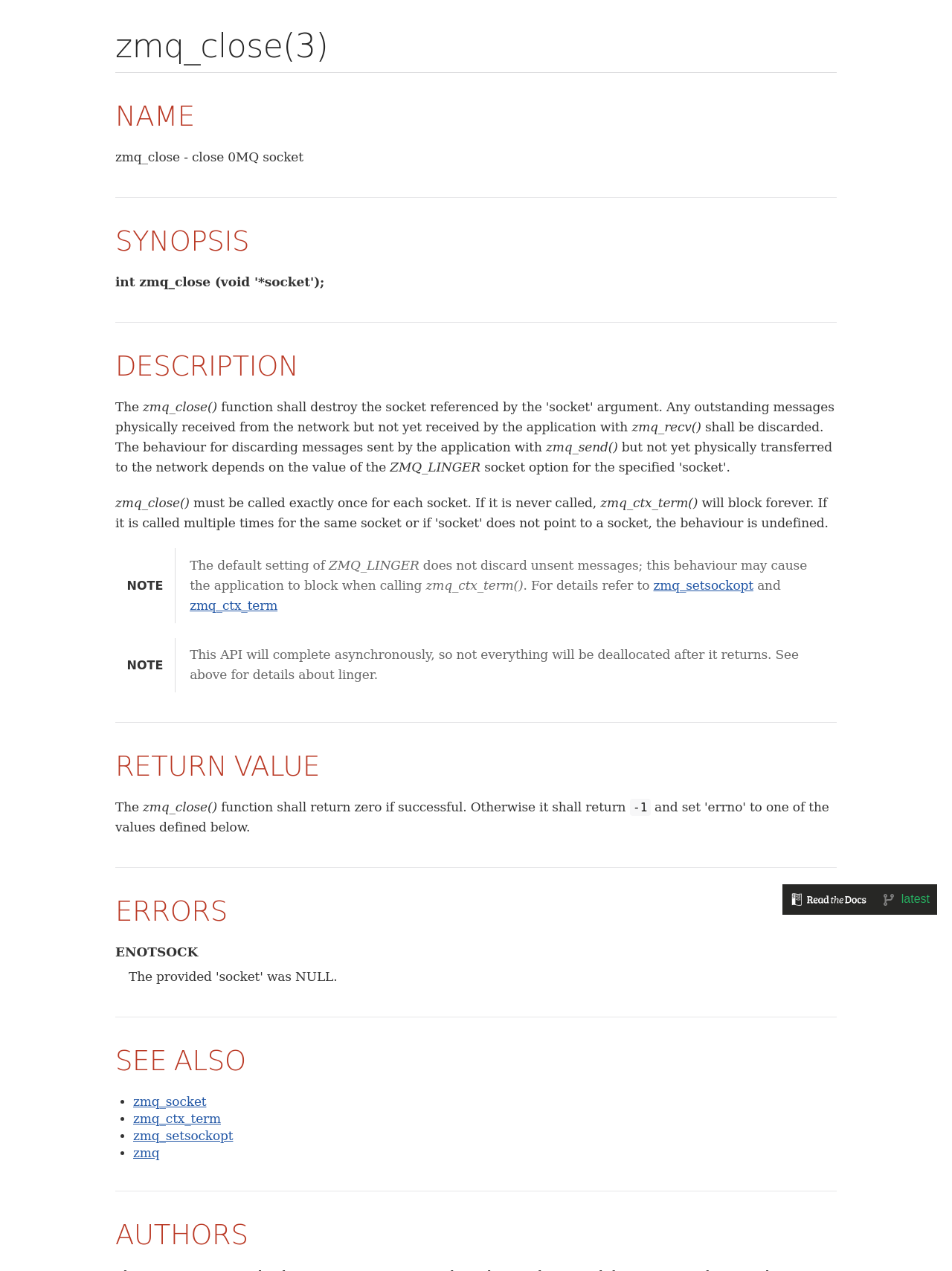Explain the features and main sections of the webpage comprehensively.

This webpage is about the `zmq_close(3)` function, which is a part of the ZeroMQ messaging library. The page is divided into several sections, including "NAME", "SYNOPSIS", "DESCRIPTION", "RETURN VALUE", "ERRORS", "SEE ALSO", and "AUTHORS".

At the top of the page, there is a heading that displays the title "zmq_close(3)". Below this heading, there are two more headings, "NAME" and "SYNOPSIS", which are positioned side by side. The "NAME" section contains a brief description of the `zmq_close` function, while the "SYNOPSIS" section provides a summary of the function's syntax.

The "DESCRIPTION" section is the longest section on the page, and it provides a detailed explanation of the `zmq_close` function. This section is divided into several paragraphs, with some paragraphs containing links to other related functions, such as `zmq_send` and `zmq_ctx_term`. There are also two tables in this section, which provide additional information about the function's behavior.

Below the "DESCRIPTION" section, there are three more sections: "RETURN VALUE", "ERRORS", and "SEE ALSO". The "RETURN VALUE" section explains what the function returns when it is successful or encounters an error. The "ERRORS" section lists the possible errors that can occur when using the `zmq_close` function. The "SEE ALSO" section provides links to other related functions and documentation.

At the bottom of the page, there is an "AUTHORS" section, which lists the authors of the ZeroMQ library. There is also an image of the "Read the Docs" logo, which is positioned near the bottom right corner of the page.